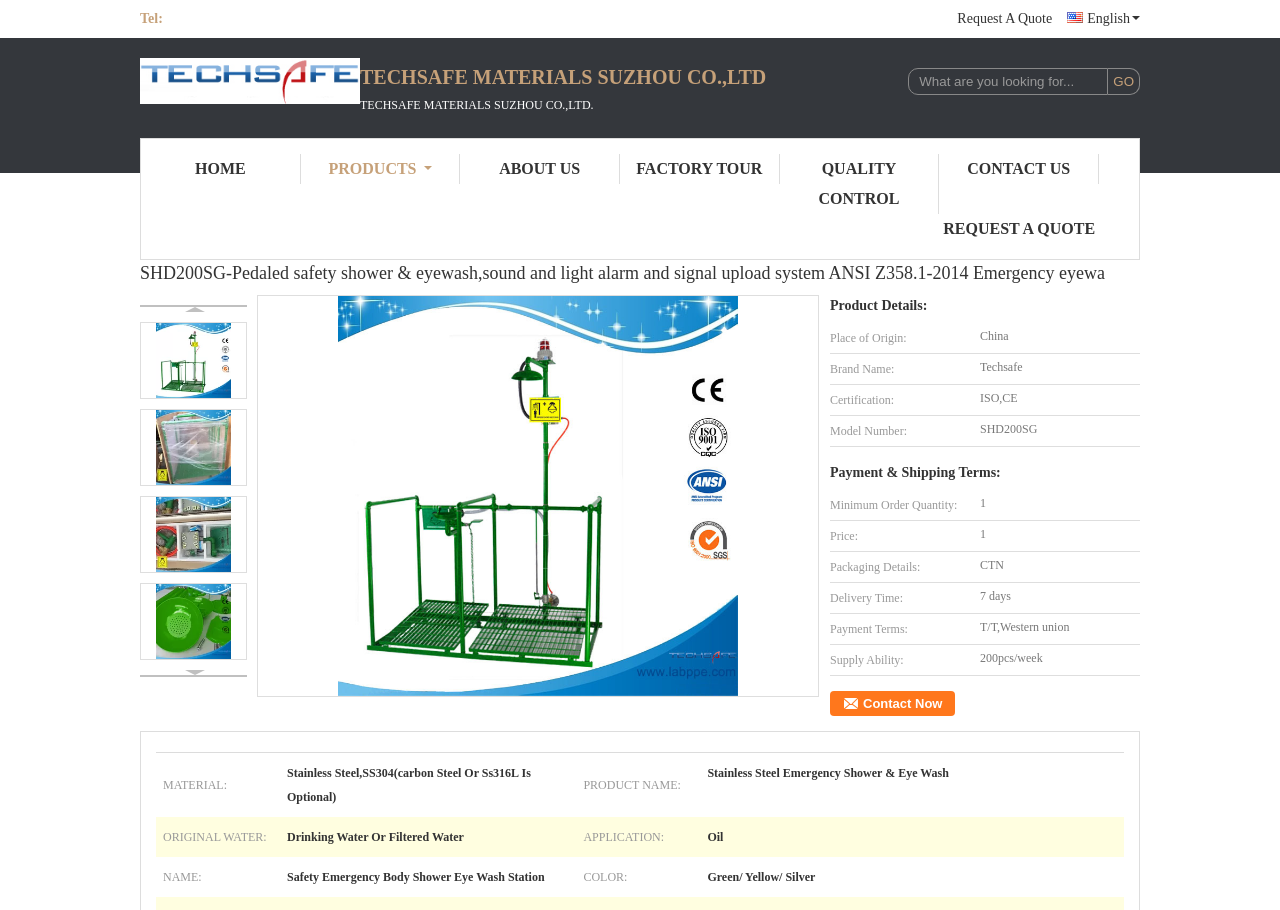Identify and extract the main heading of the webpage.

SHD200SG-Pedaled safety shower & eyewash,sound and light alarm and signal upload system ANSI Z358.1-2014 Emergency eyewa